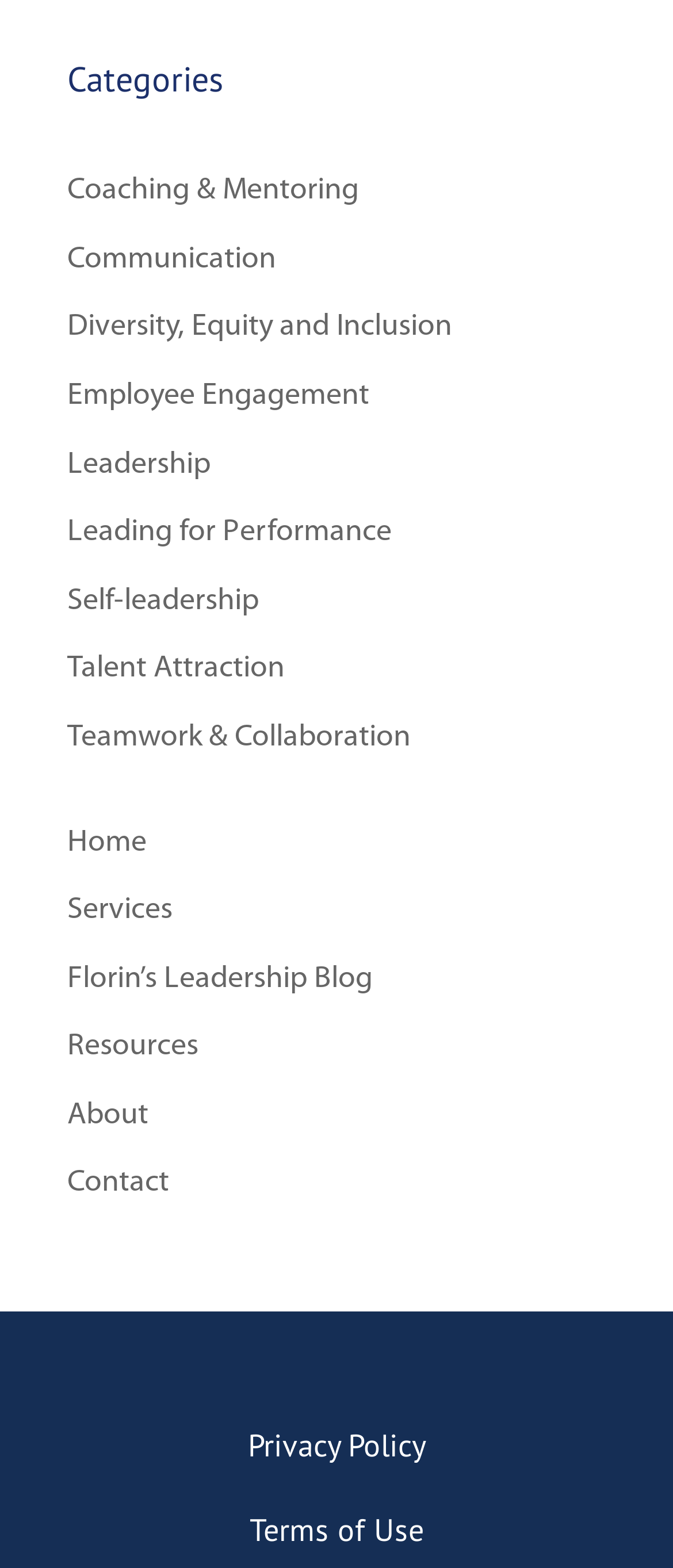How many links are there in the footer section?
Please provide a detailed and thorough answer to the question.

I examined the links at the bottom of the page and found that there are two links, 'Privacy Policy' and 'Terms of Use', which are located in the footer section.